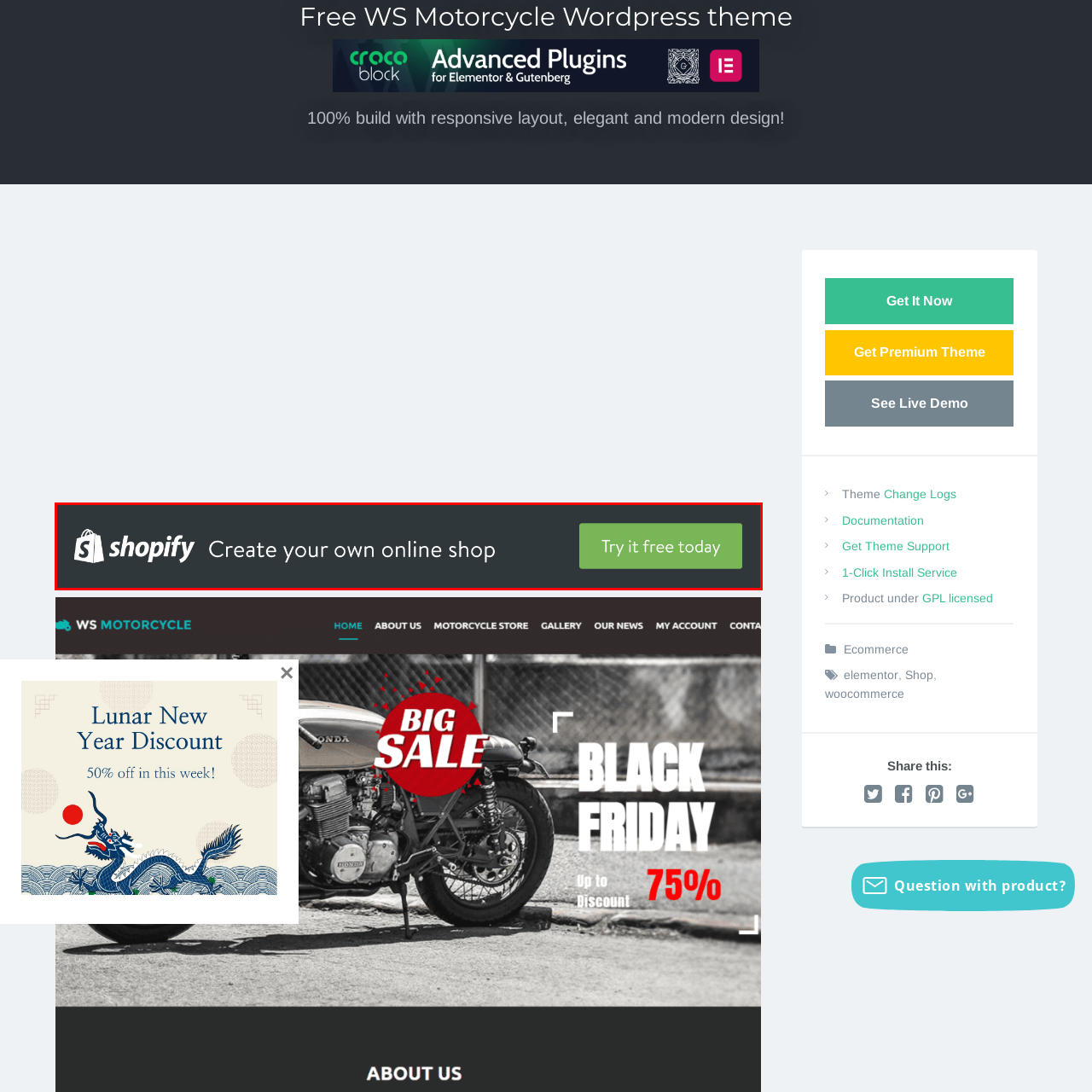Elaborate on the visual details of the image contained within the red boundary.

This image features a promotional banner for Shopify, a popular e-commerce platform that enables users to create their own online shops. The design showcases the Shopify logo on the left, accompanied by the tagline "Create your own online shop," which highlights the platform's key offering. To the right, there is a vibrant green button that reads "Try it free today," suggesting an enticing call to action for potential users. The background is a sleek, dark color that enhances the visibility of the text and buttons, making it visually appealing and easy to read, perfect for attracting new customers looking to start their e-commerce journey.